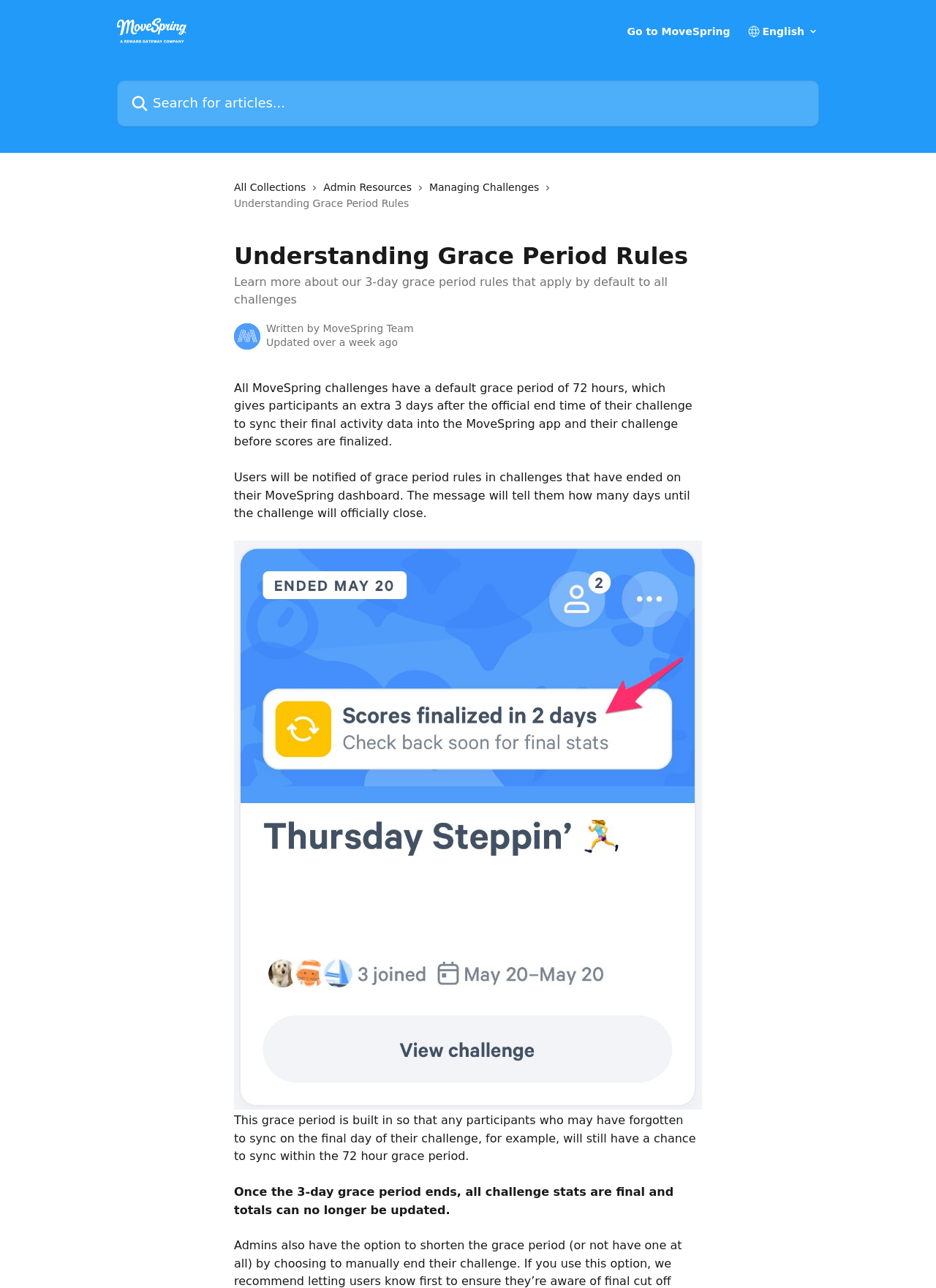Identify and provide the bounding box coordinates of the UI element described: "name="q" placeholder="Search for articles..."". The coordinates should be formatted as [left, top, right, bottom], with each number being a float between 0 and 1.

[0.125, 0.062, 0.875, 0.098]